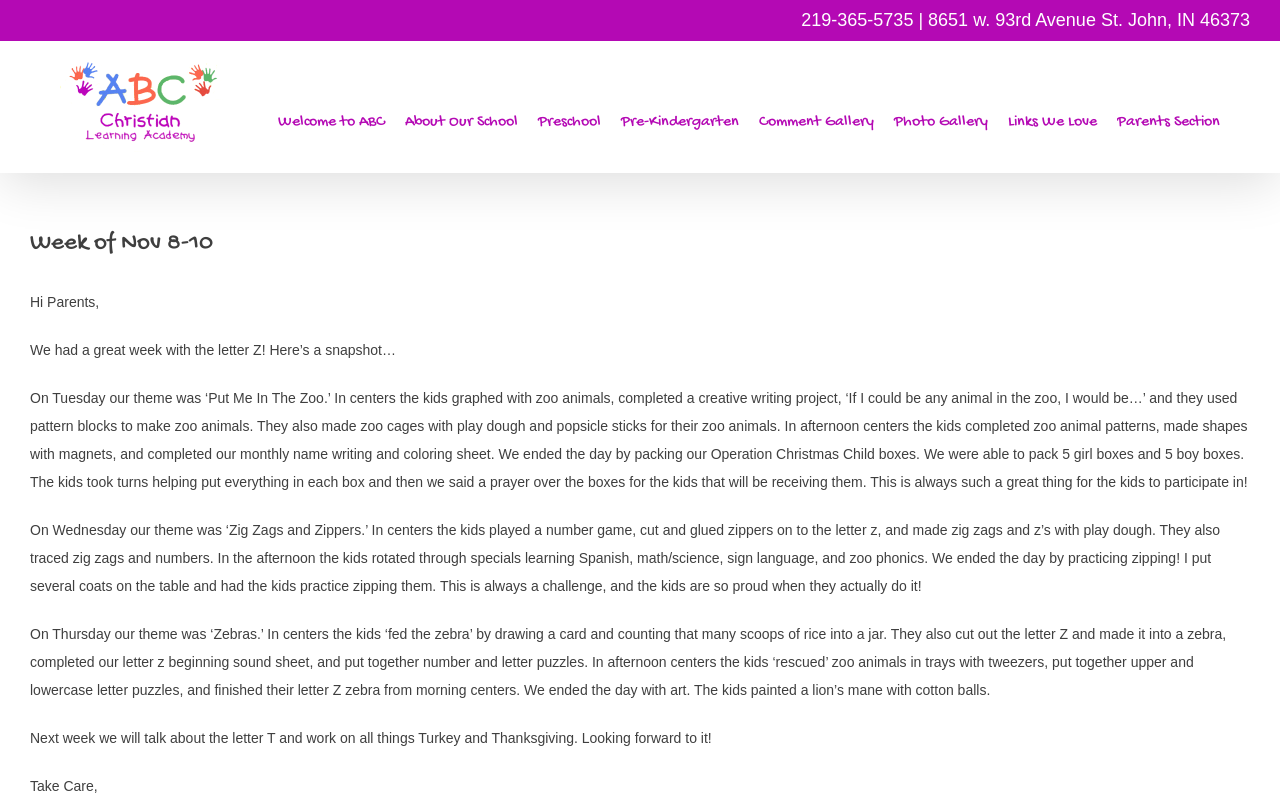Find the bounding box coordinates of the UI element according to this description: "Pre-Kindergarten".

[0.485, 0.107, 0.577, 0.193]